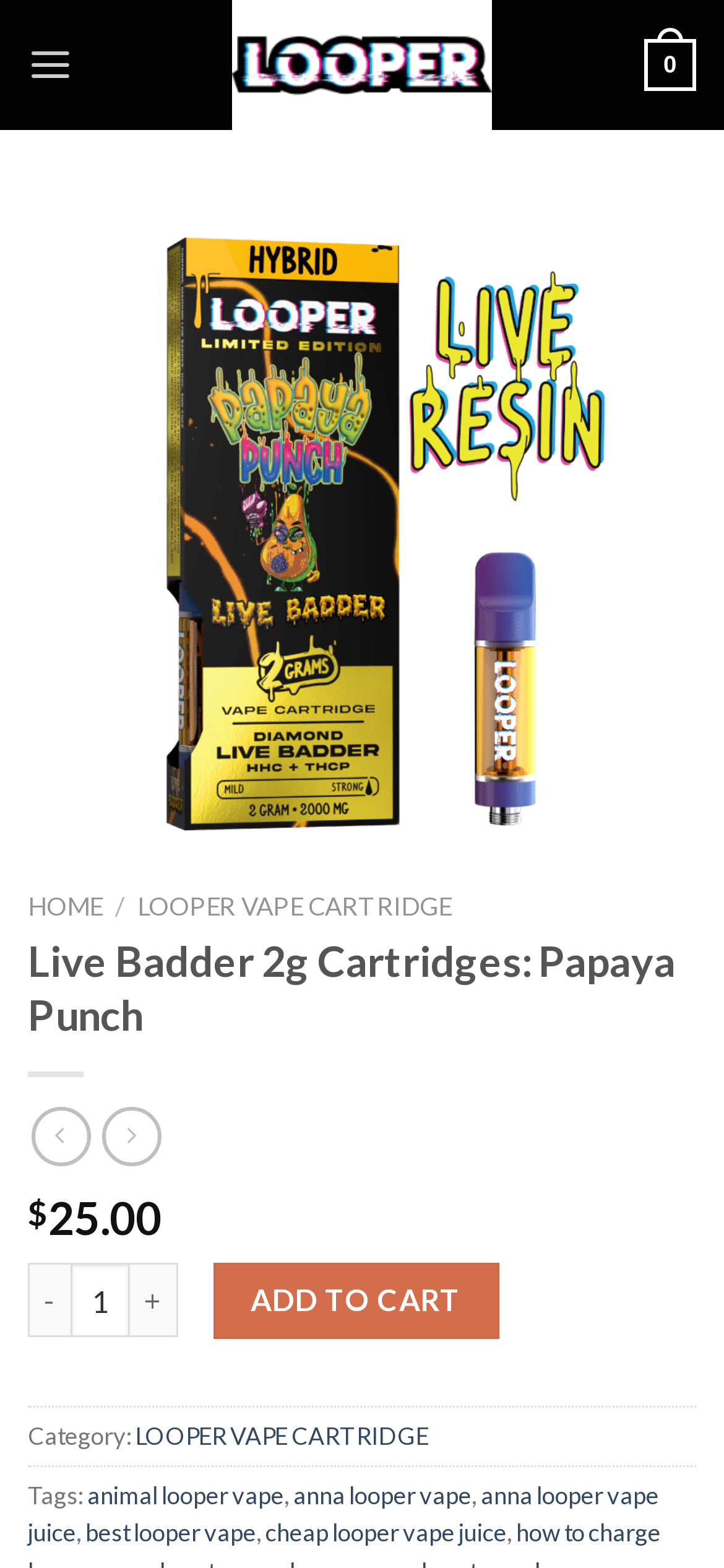Can you give a detailed response to the following question using the information from the image? What is the price of the vape cartridge?

The StaticText element with the text '$25.00' indicates the price of the vape cartridge.